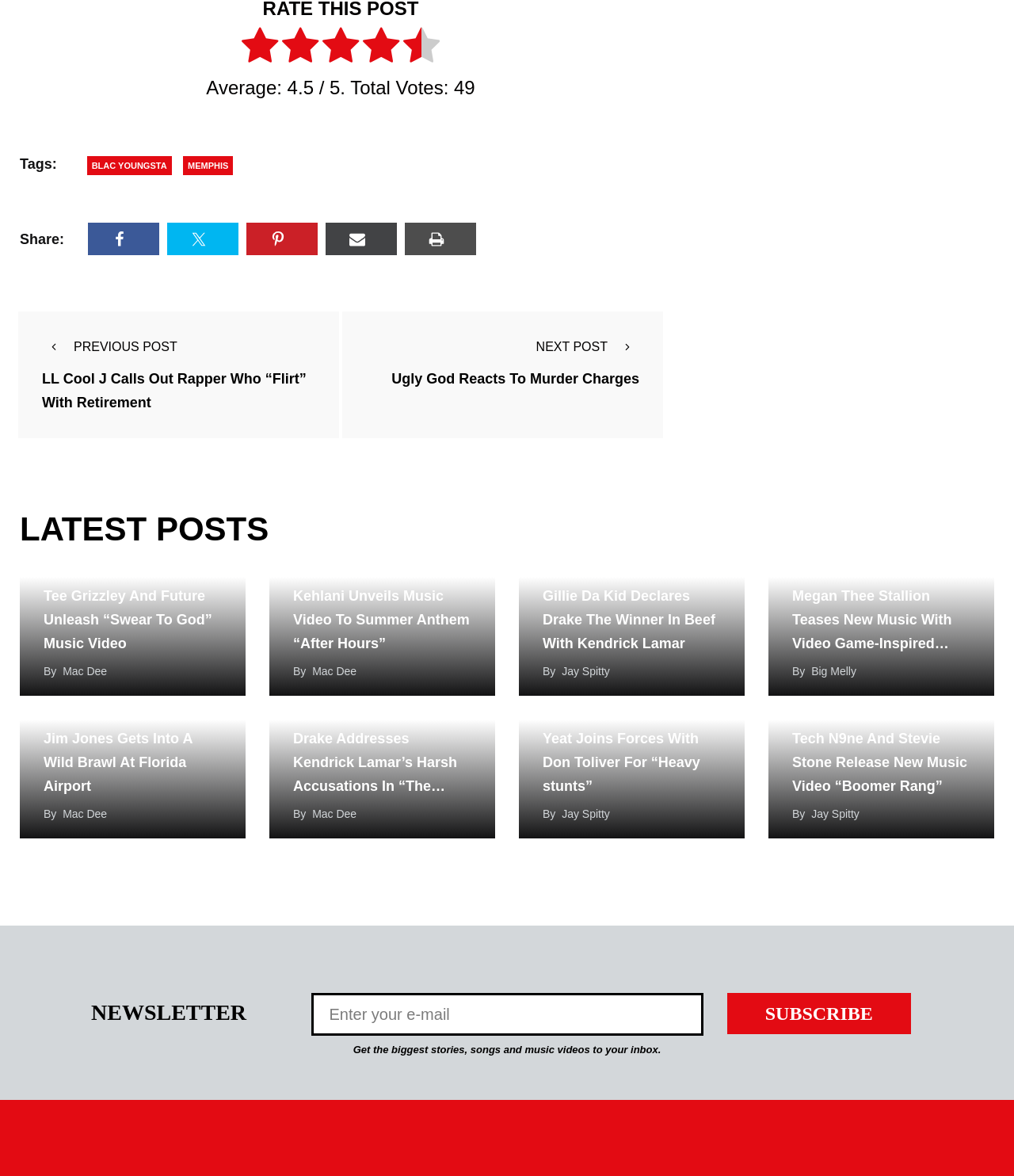Find the bounding box coordinates of the area that needs to be clicked in order to achieve the following instruction: "Click the 'HOME' link". The coordinates should be specified as four float numbers between 0 and 1, i.e., [left, top, right, bottom].

None